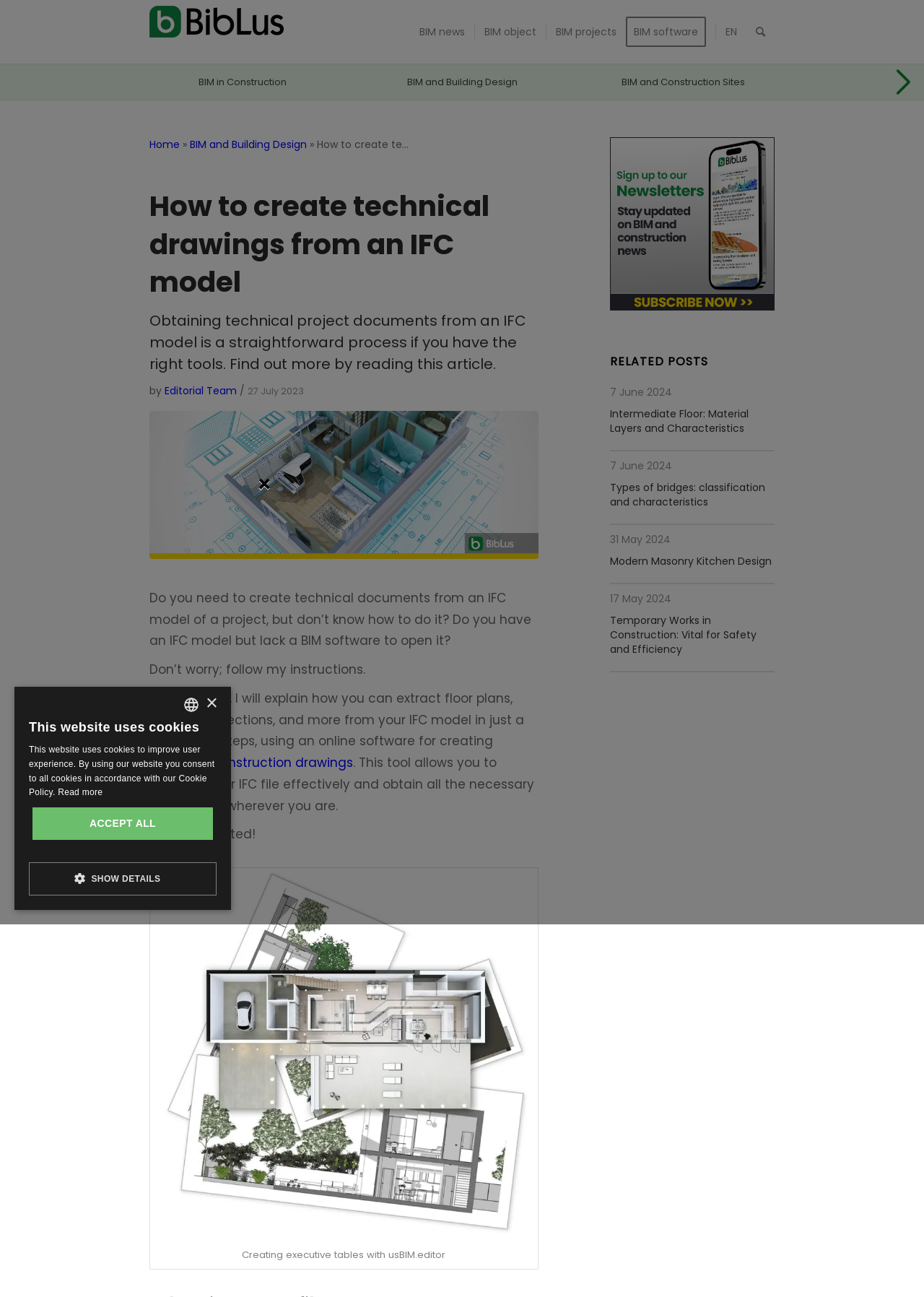Locate the bounding box coordinates of the area to click to fulfill this instruction: "Click on the 'BIM news' menu item". The bounding box should be presented as four float numbers between 0 and 1, in the order [left, top, right, bottom].

[0.444, 0.0, 0.513, 0.049]